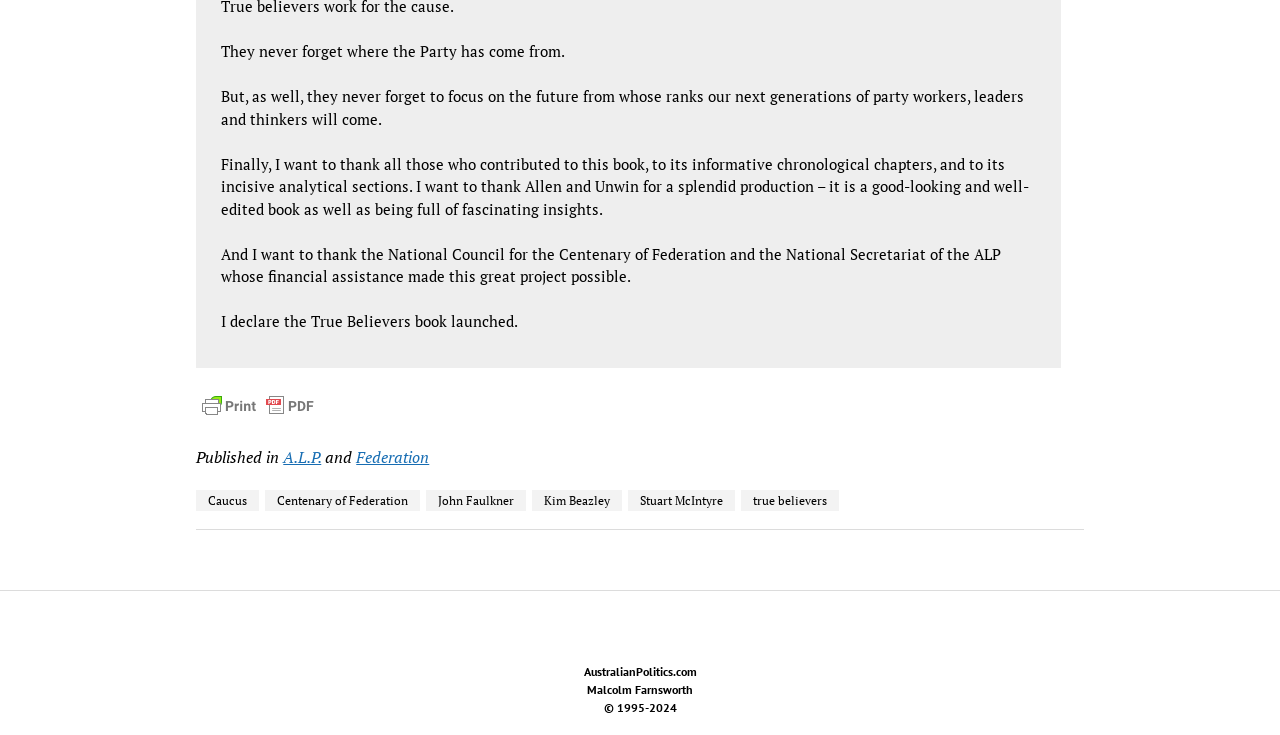Determine the coordinates of the bounding box for the clickable area needed to execute this instruction: "Go to the 'Home' page".

None